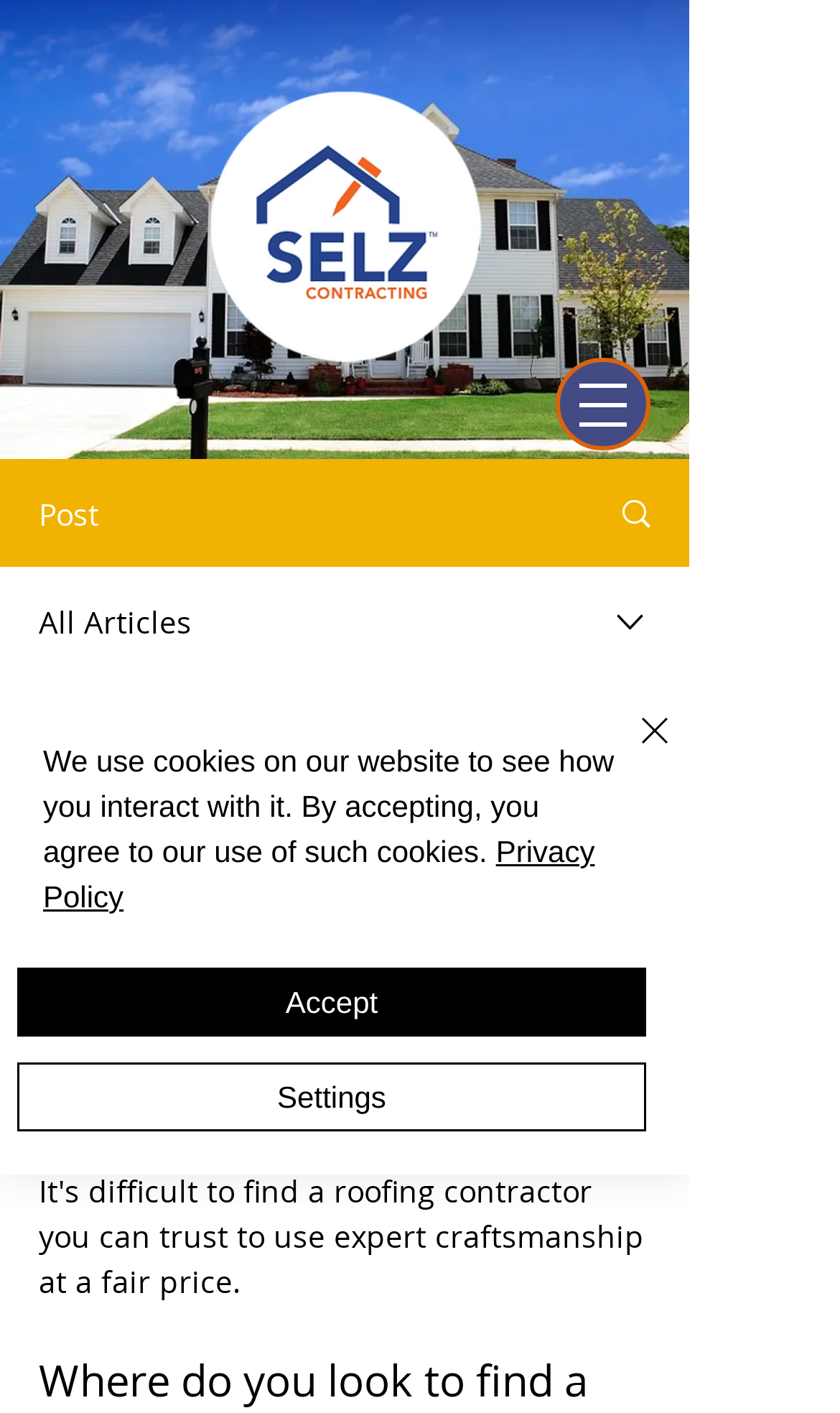Determine the bounding box coordinates of the element's region needed to click to follow the instruction: "Visit our Facebook page". Provide these coordinates as four float numbers between 0 and 1, formatted as [left, top, right, bottom].

[0.41, 0.741, 0.615, 0.831]